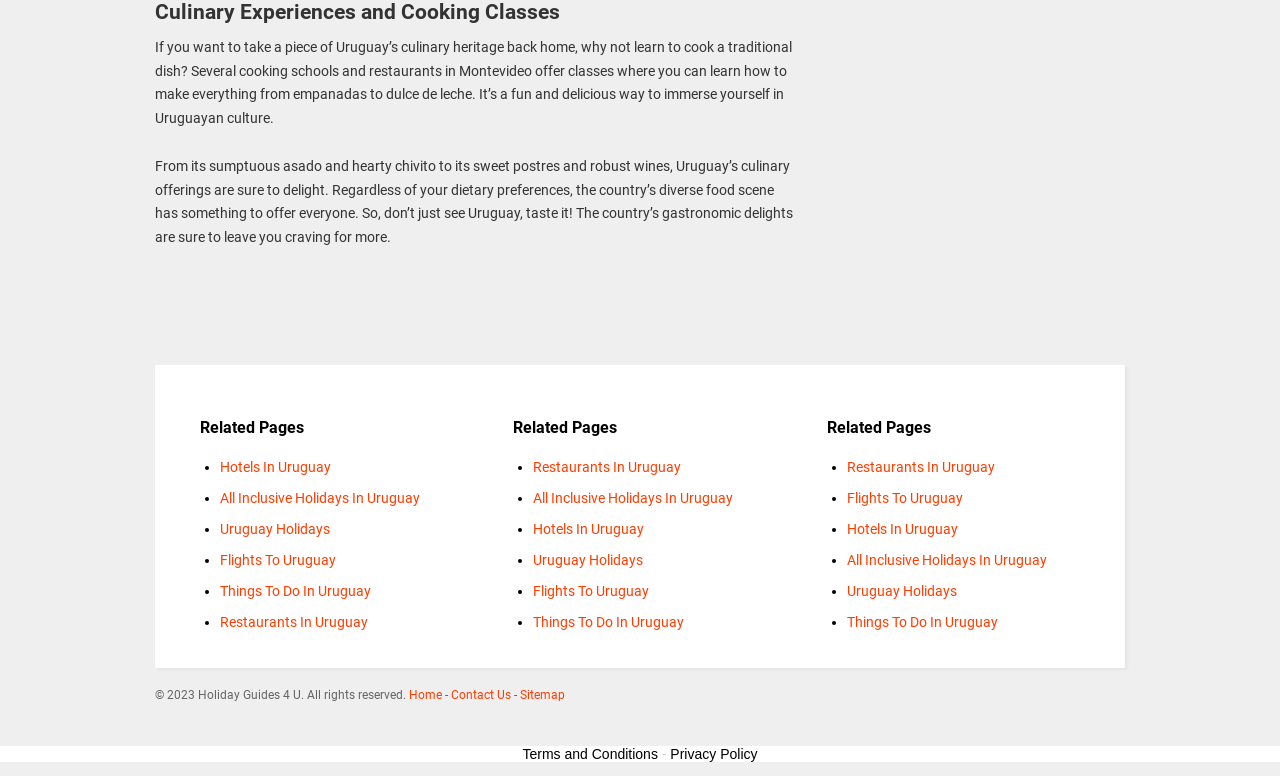Identify the bounding box coordinates necessary to click and complete the given instruction: "Learn about culinary experiences and cooking classes".

[0.121, 0.002, 0.621, 0.033]